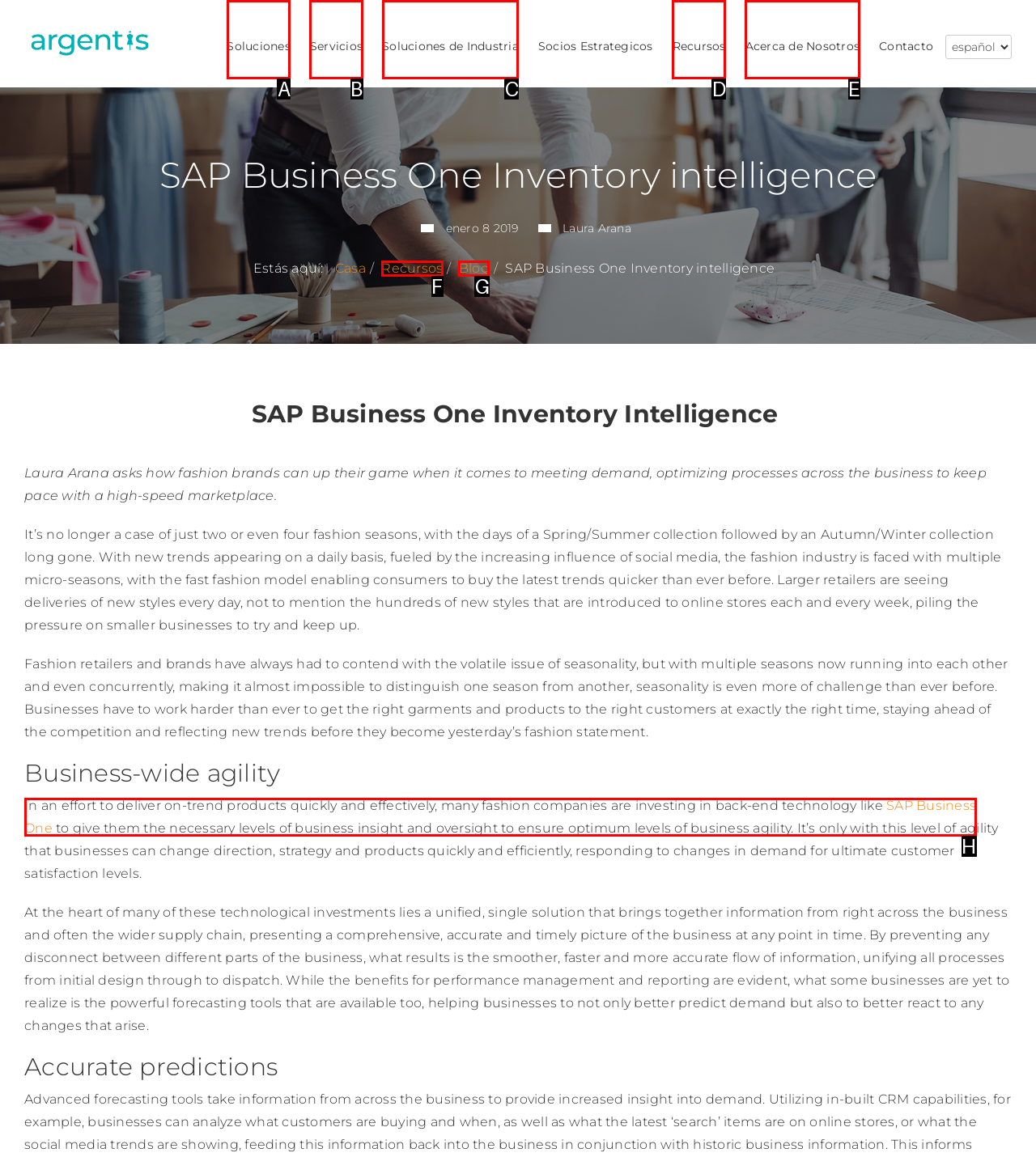Determine which option matches the element description: Soluciones
Answer using the letter of the correct option.

A